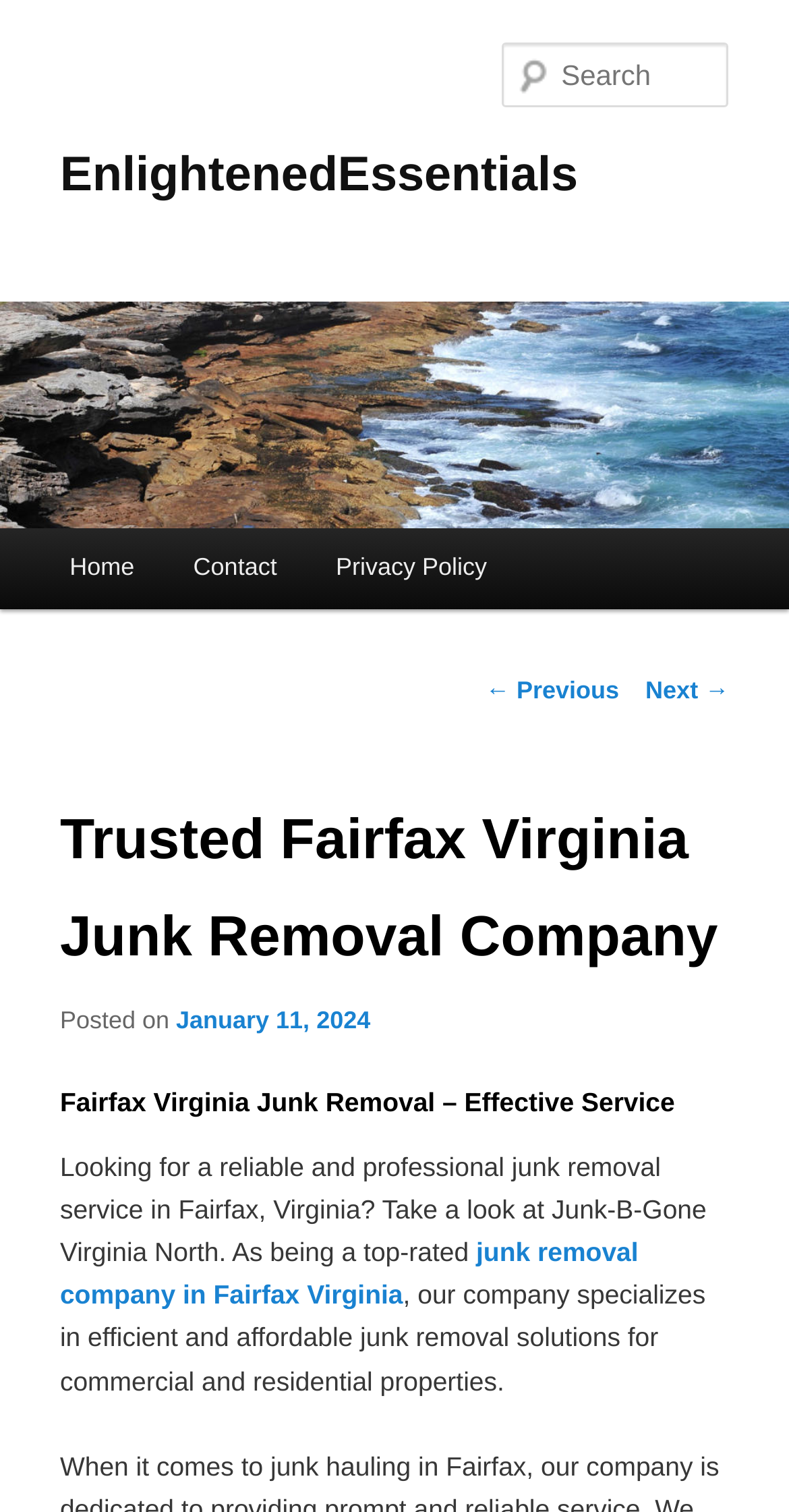Locate the bounding box coordinates of the element you need to click to accomplish the task described by this instruction: "Go to home page".

[0.051, 0.35, 0.208, 0.403]